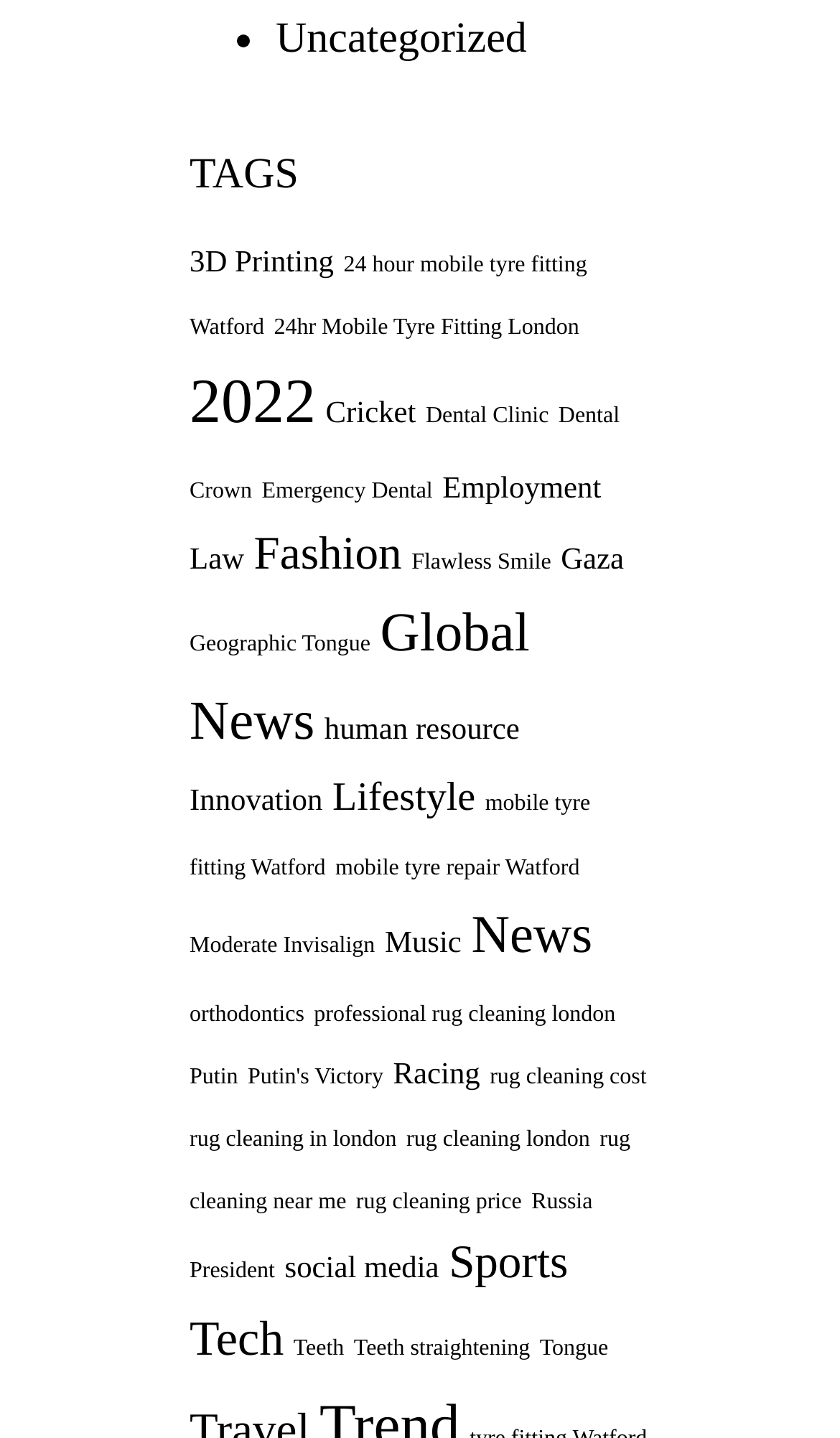Give a one-word or short phrase answer to this question: 
How many categories are related to dental care?

4